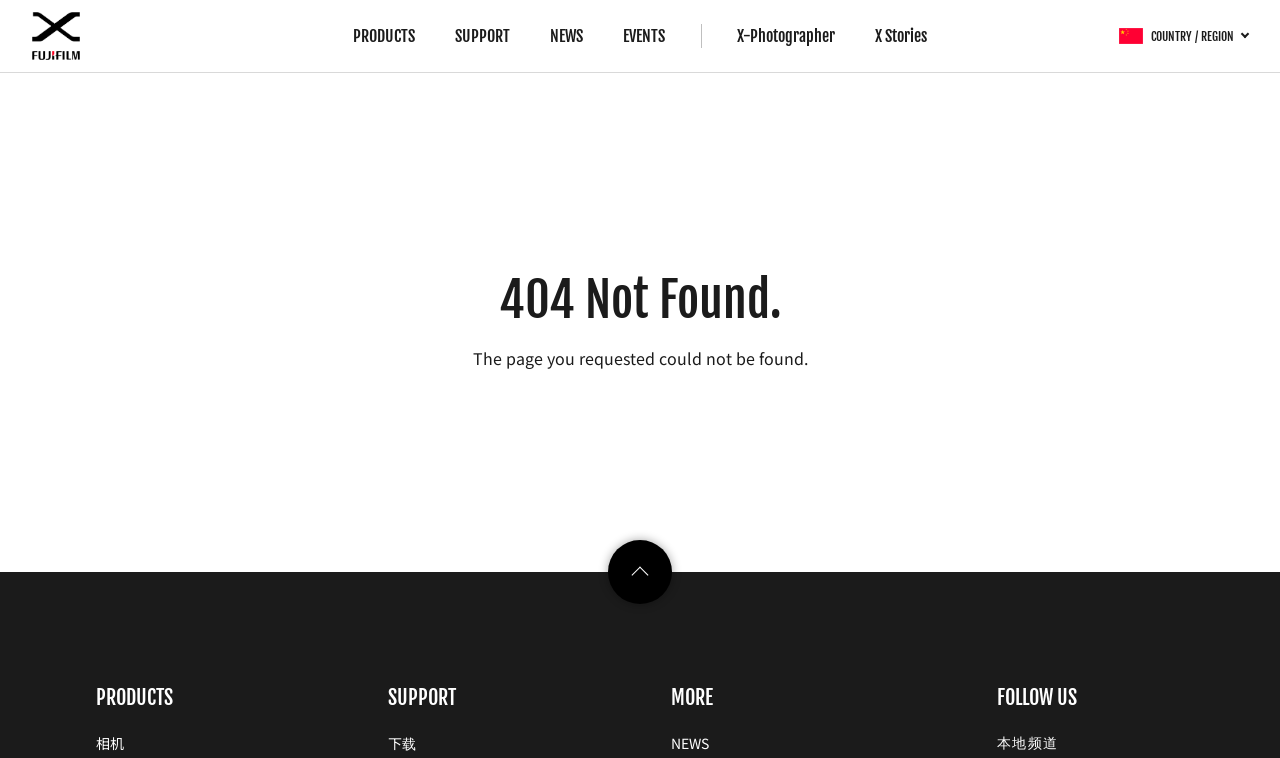What is the first product category listed?
Provide a comprehensive and detailed answer to the question.

I found the first product category listed by looking at the links under the 'PRODUCTS' category, and the first one is 'Camera'.